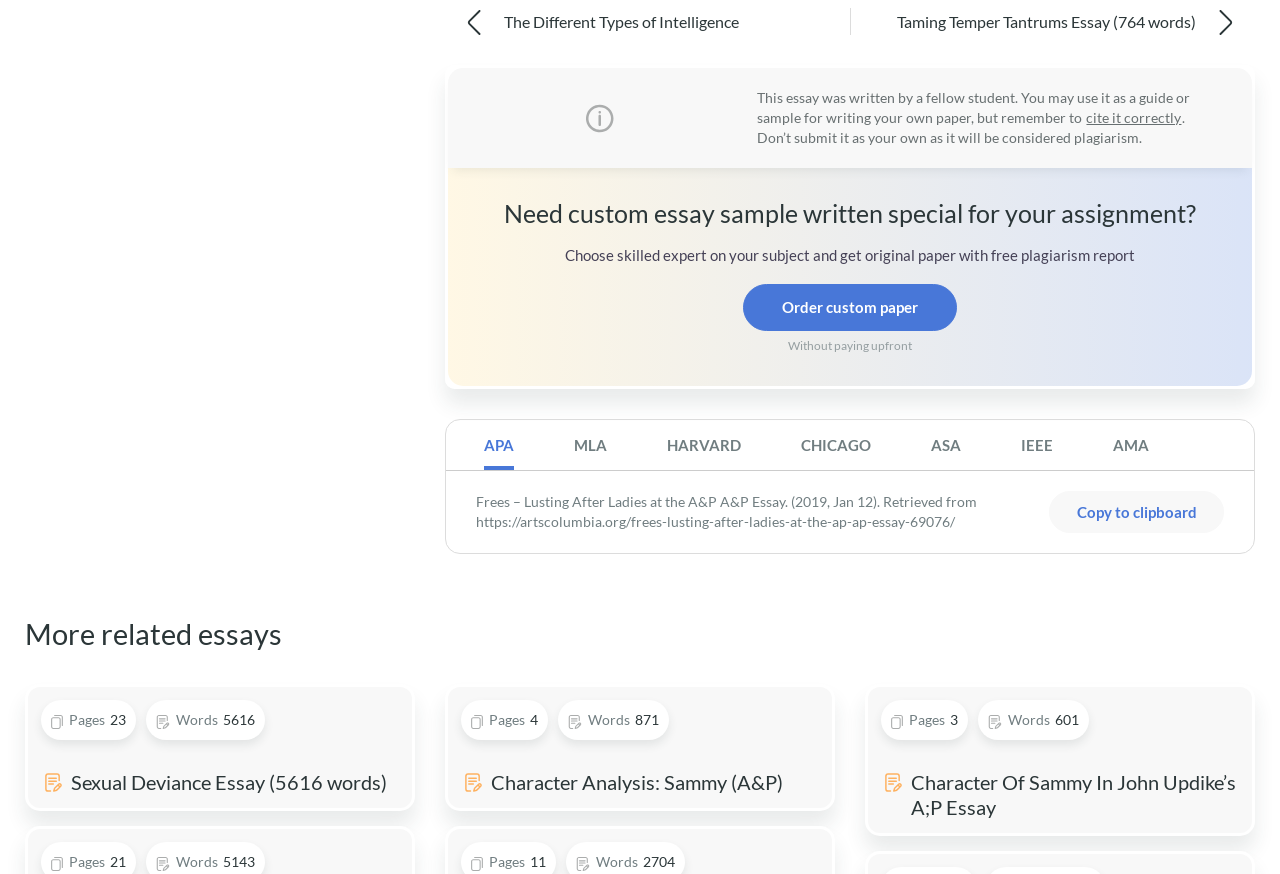Please locate the bounding box coordinates of the element that needs to be clicked to achieve the following instruction: "Click on the link 'The Different Types of Intelligence'". The coordinates should be four float numbers between 0 and 1, i.e., [left, top, right, bottom].

[0.393, 0.009, 0.578, 0.041]